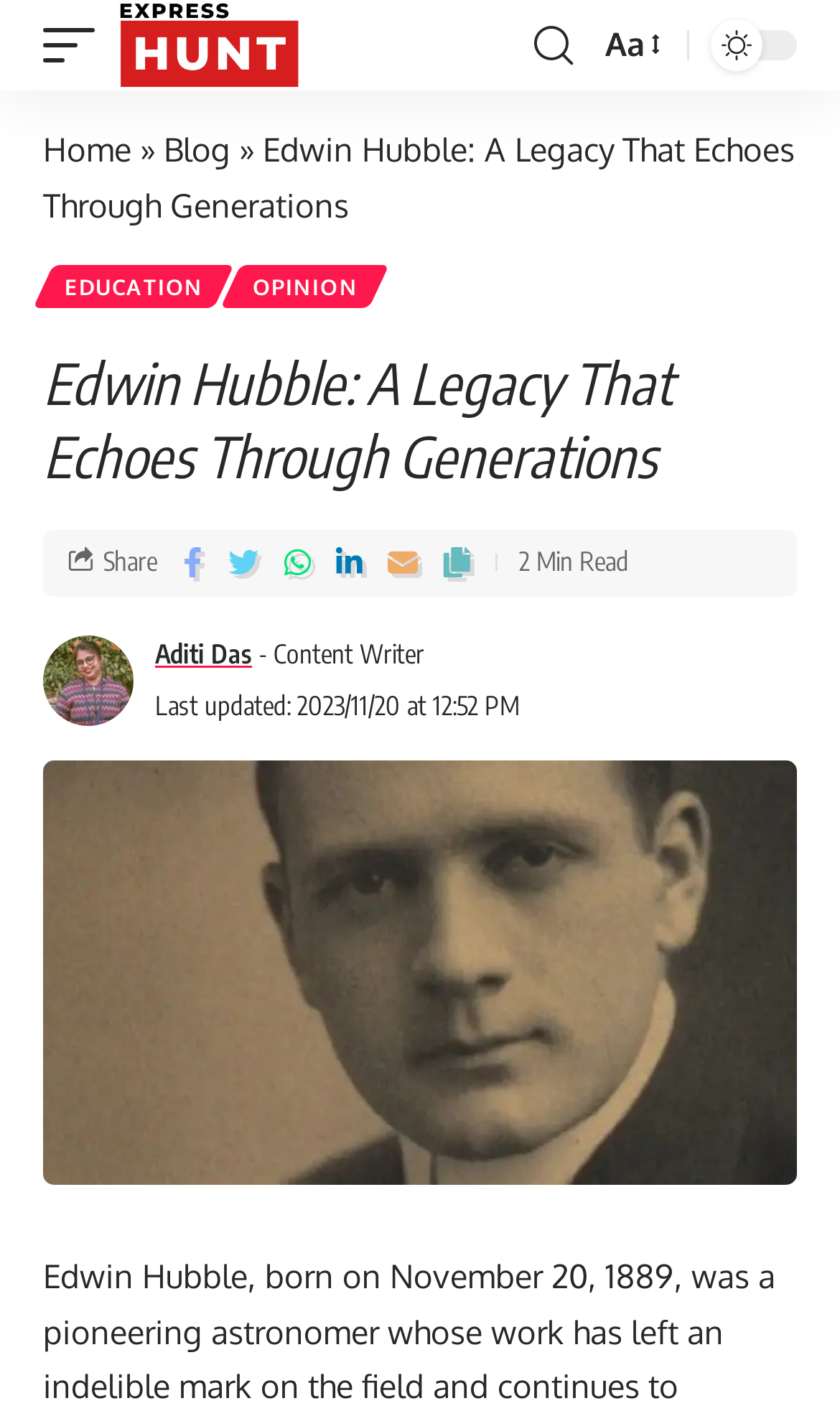Determine the bounding box coordinates of the clickable element to achieve the following action: 'Click on the 'EDUCATION' link'. Provide the coordinates as four float values between 0 and 1, formatted as [left, top, right, bottom].

[0.051, 0.188, 0.267, 0.218]